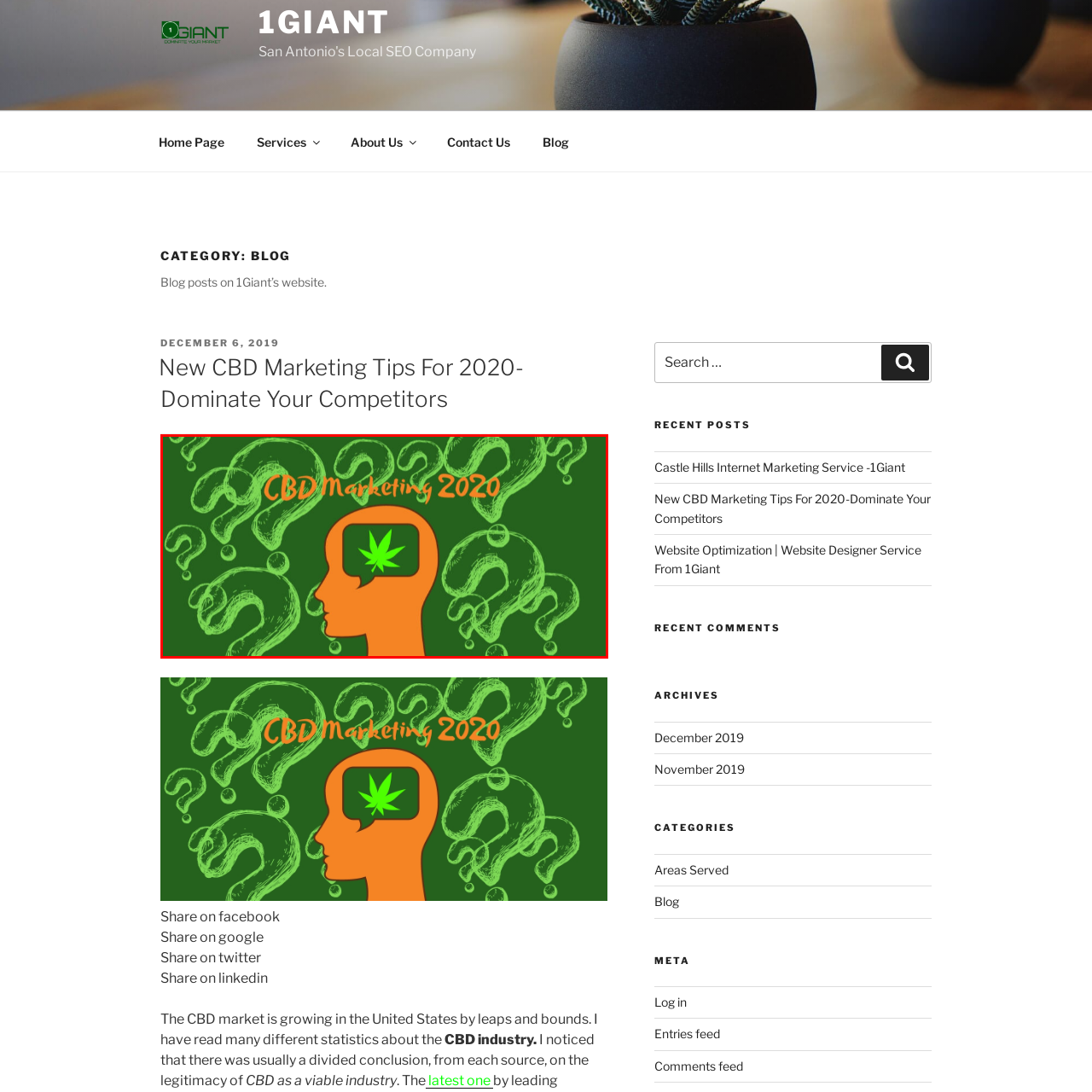Write a thorough description of the contents of the image marked by the red outline.

The image titled "CBD Marketing 2020" features a vibrant design focused on the theme of cannabis marketing. In the foreground, a stylized orange silhouette of a head is depicted, showcasing a thought bubble with a cannabis leaf icon, symbolizing the contemplation and ideas surrounding CBD marketing. Surrounding the head are playful green question marks, suggesting curiosity and the quest for knowledge in this evolving industry. The background is a rich green, further emphasizing the theme of cannabis. The title "CBD Marketing 2020" is prominently displayed in bold, orange font, indicating the focus on innovative marketing strategies within the CBD sector for the year 2020. This striking graphic aims to capture attention and provoke thought about the future of CBD marketing.